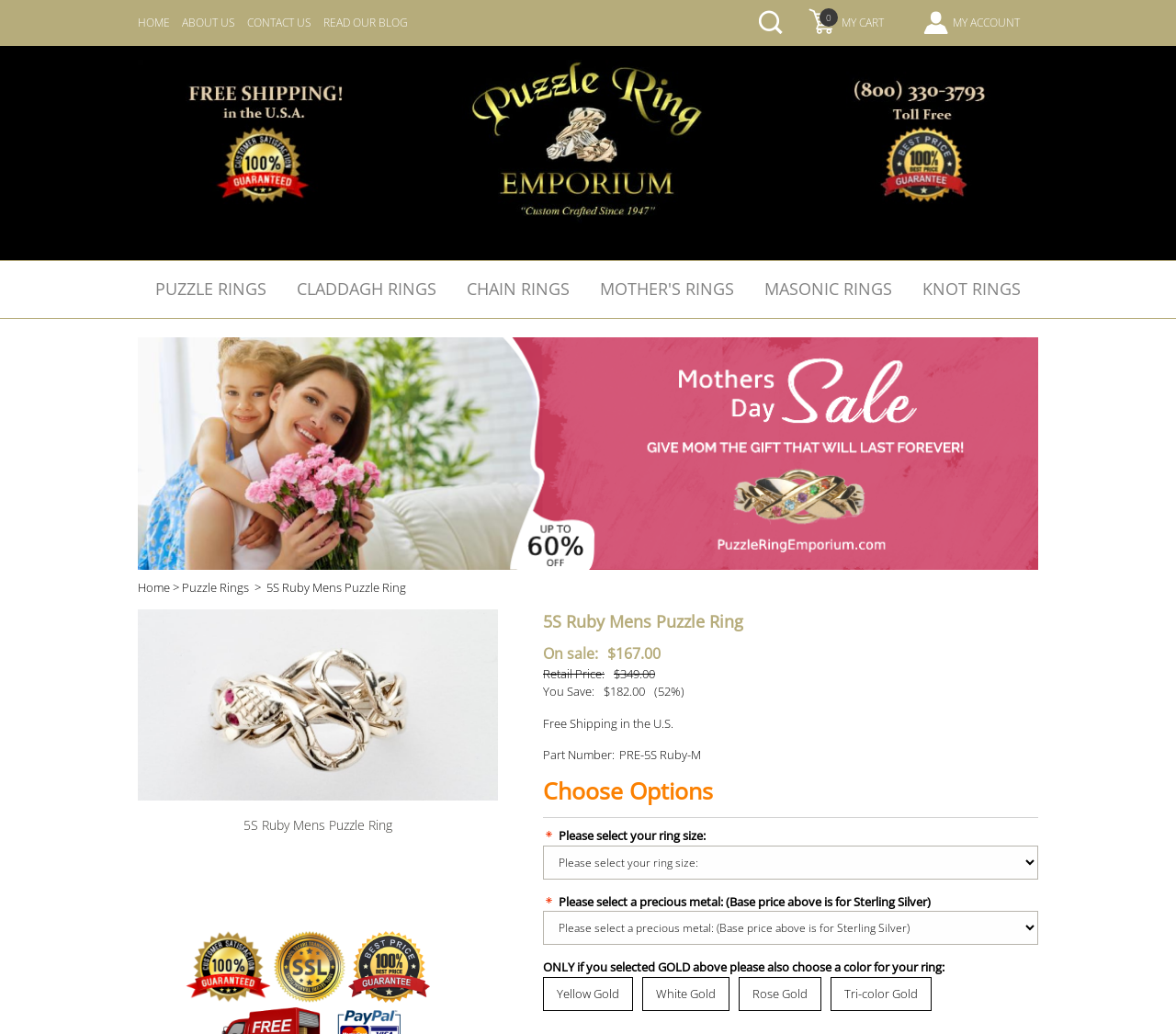Determine the bounding box coordinates of the section I need to click to execute the following instruction: "Click on the HOME link". Provide the coordinates as four float numbers between 0 and 1, i.e., [left, top, right, bottom].

[0.117, 0.014, 0.145, 0.029]